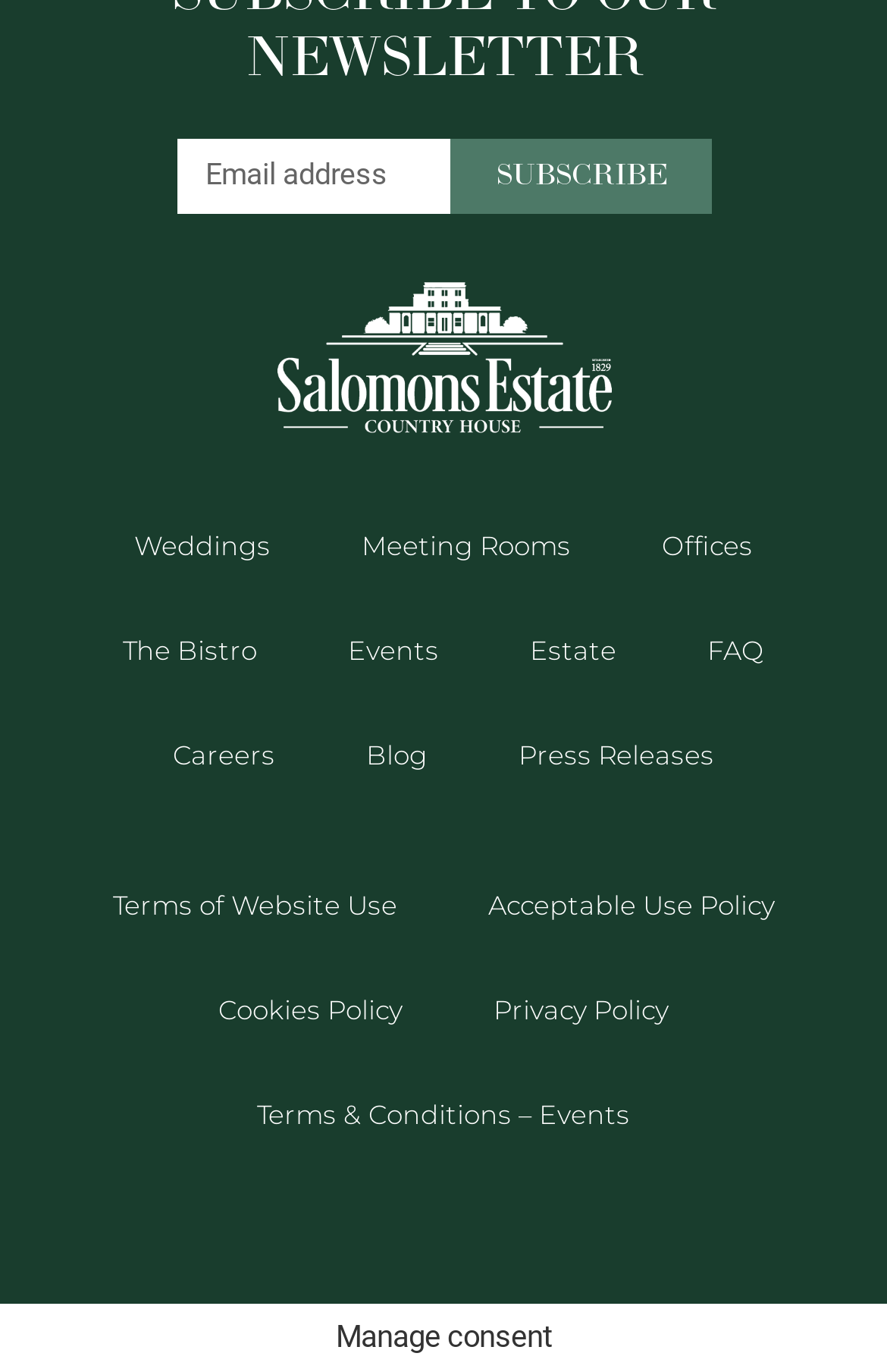Determine the bounding box for the described HTML element: "Terms of Website Use". Ensure the coordinates are four float numbers between 0 and 1 in the format [left, top, right, bottom].

[0.076, 0.621, 0.499, 0.698]